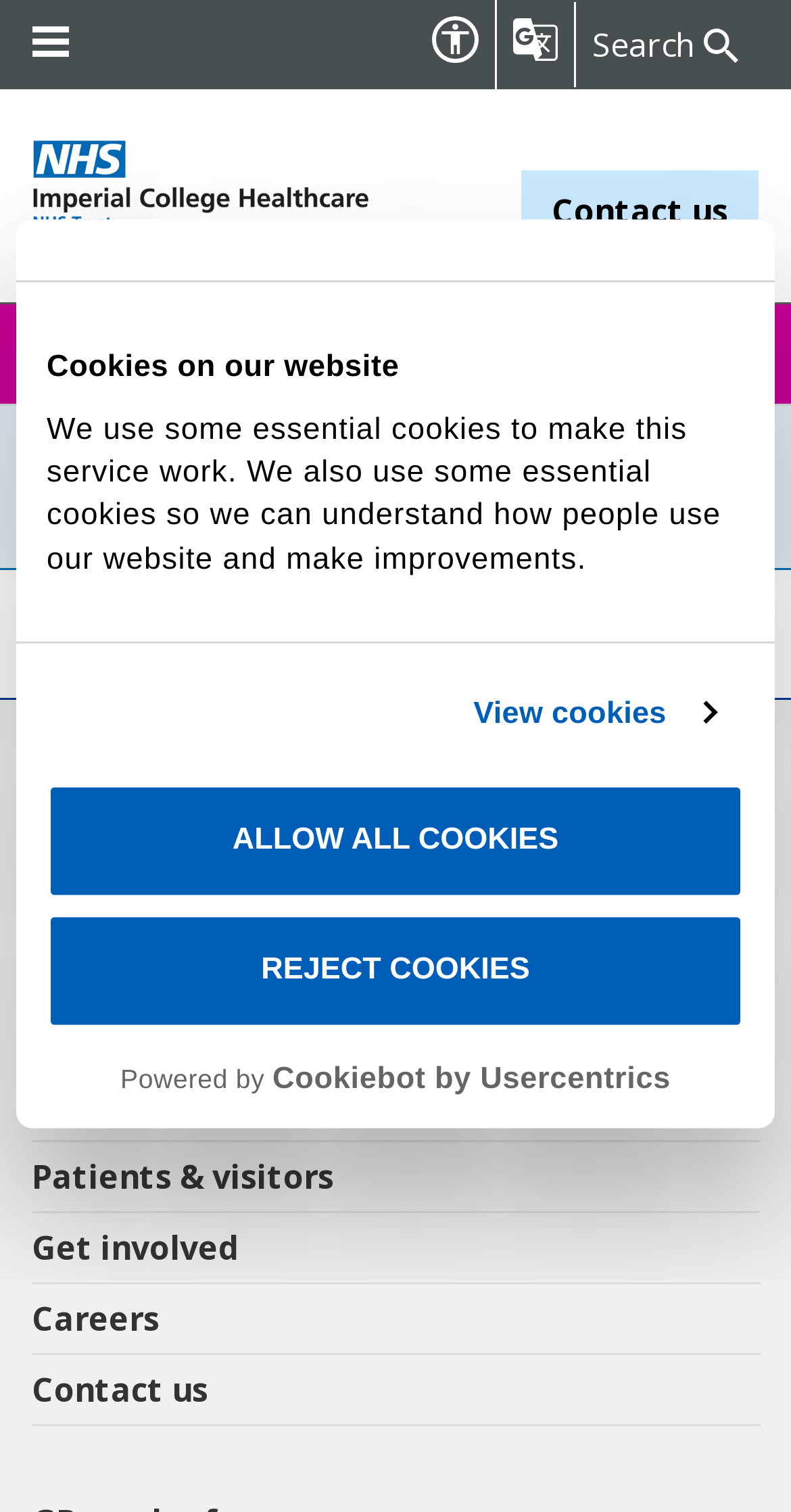Summarize the contents and layout of the webpage in detail.

This webpage appears to be an error page, as indicated by the title "Not Found" and the message "Your page was not found here". 

At the top of the page, there is a dialog box titled "Cookies on our website" with a description explaining the use of essential cookies. Below this, there are two buttons: "REJECT COOKIES" and "ALLOW ALL COOKIES". 

To the top left, there is a logo of Imperial College Healthcare, and next to it, a button to toggle the menu. Above the logo, there are three icons: an accessibility icon, a Google translate icon, and a search bar with a textbox and a search button.

On the left side of the page, there is a menu with links to various sections, including "Services", "Our locations and how to find us", "Patients & visitors", "Get involved", "Careers", and "Contact us". 

In the main content area, there is a heading "Not Found" followed by a message "Your page was not found here". Below this, there is a section titled "Connect with us" with links to social media platforms, including Facebook, LinkedIn, RSS, YouTube, and Instagram.